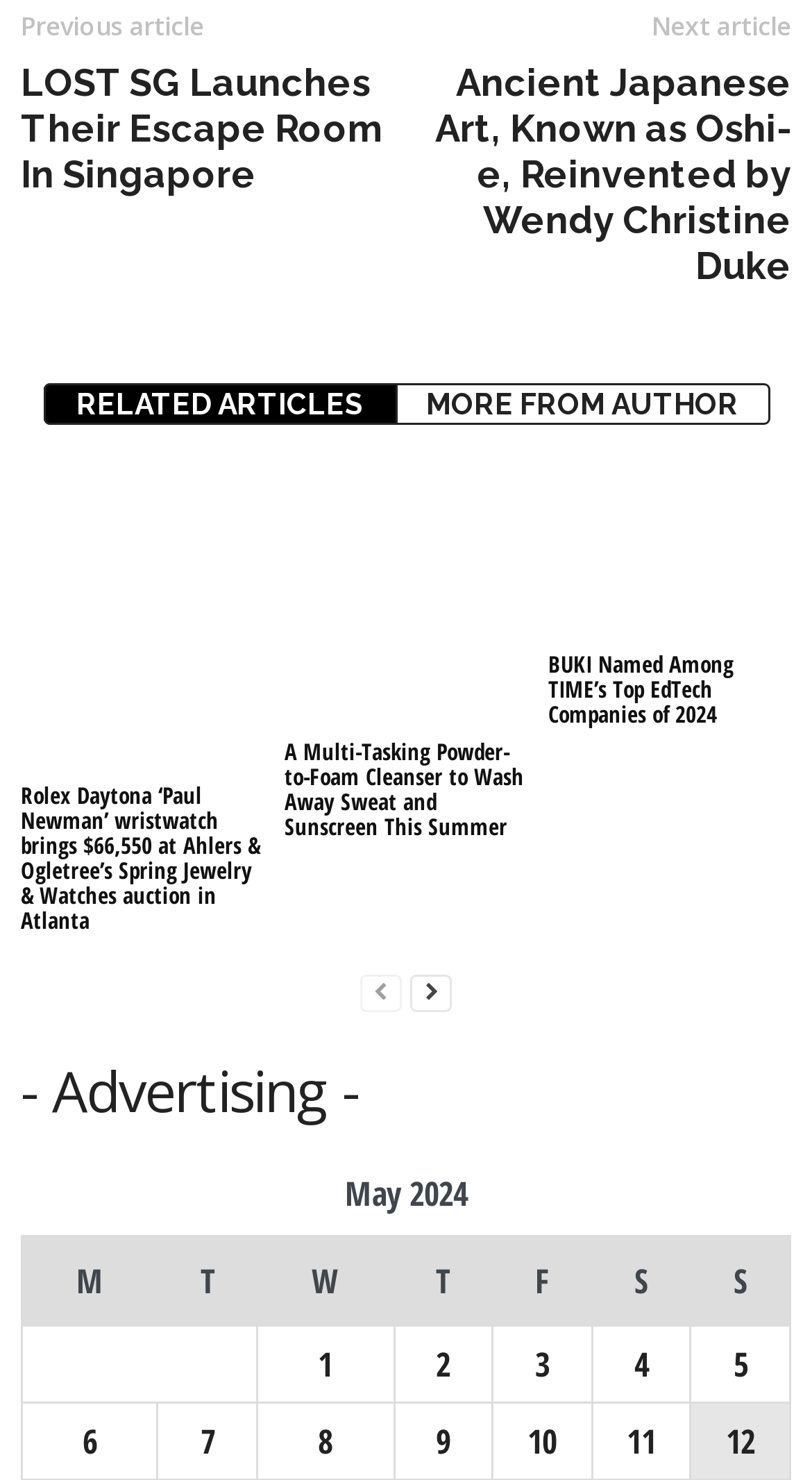What is the price of the Rolex Daytona wristwatch?
Answer the question with a single word or phrase, referring to the image.

$66,550